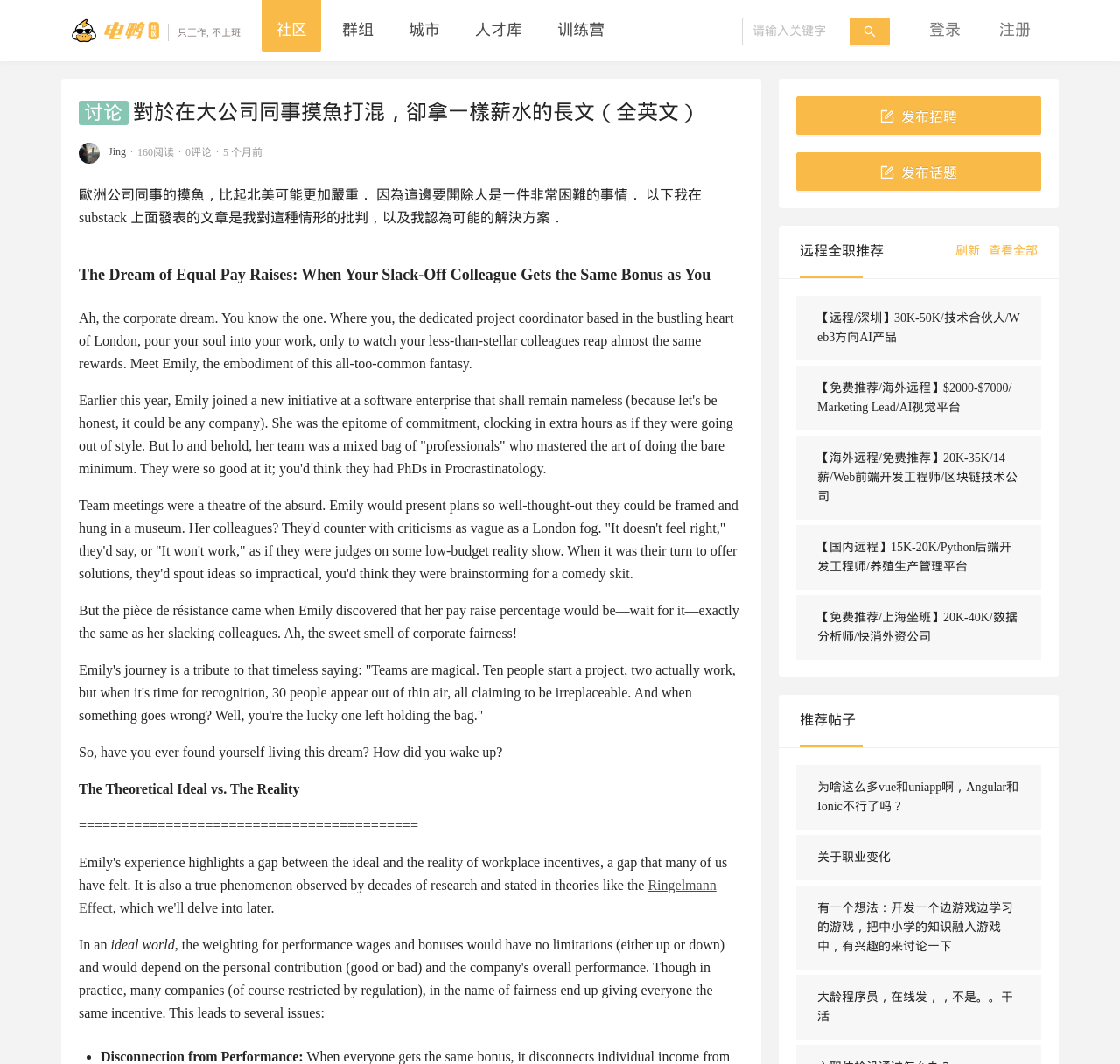Find the coordinates for the bounding box of the element with this description: "Ringelmann Effect".

[0.07, 0.825, 0.64, 0.86]